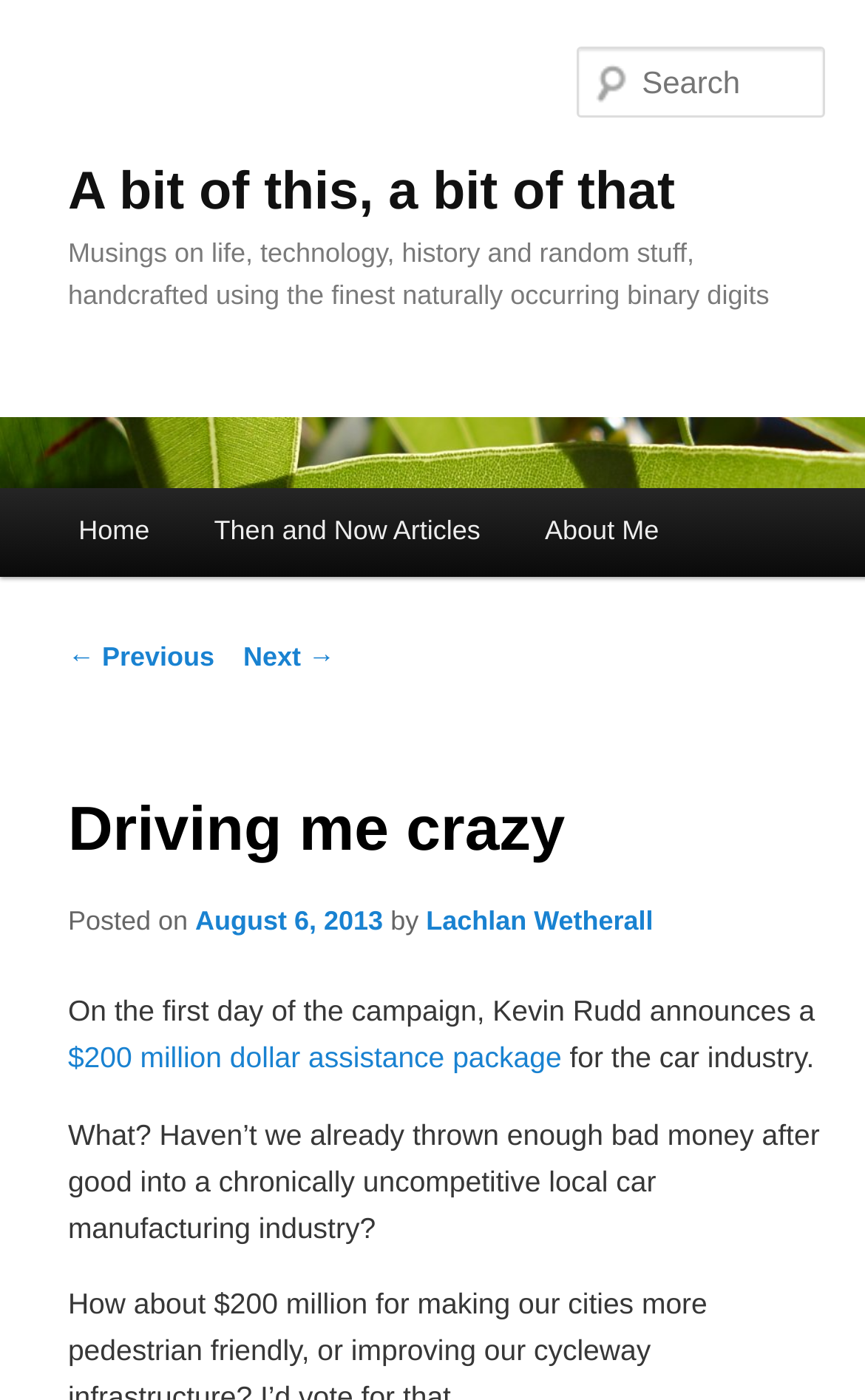Determine the bounding box for the HTML element described here: "Then and Now Articles". The coordinates should be given as [left, top, right, bottom] with each number being a float between 0 and 1.

[0.21, 0.349, 0.593, 0.412]